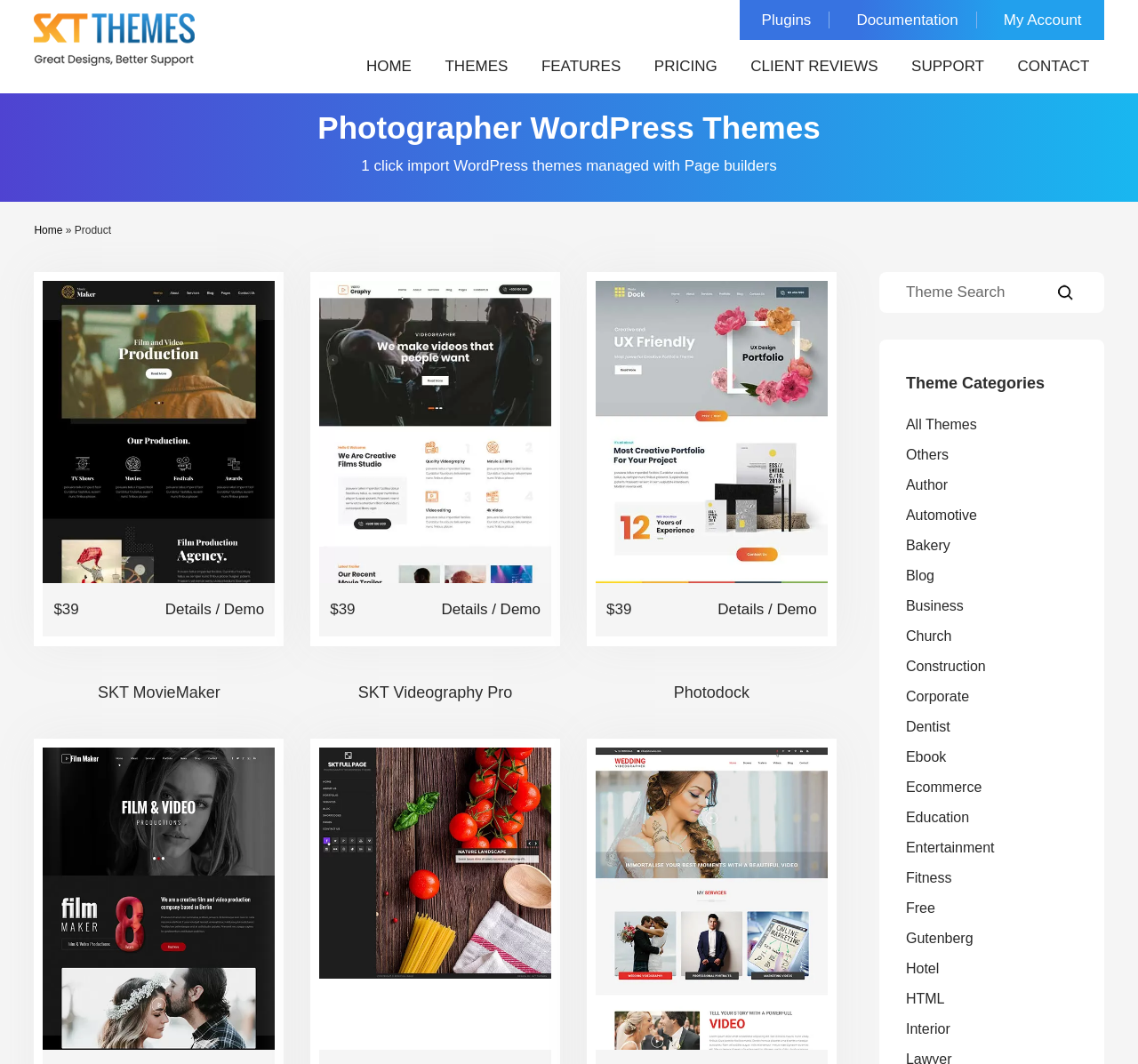Identify and provide the title of the webpage.

Photographer WordPress Themes